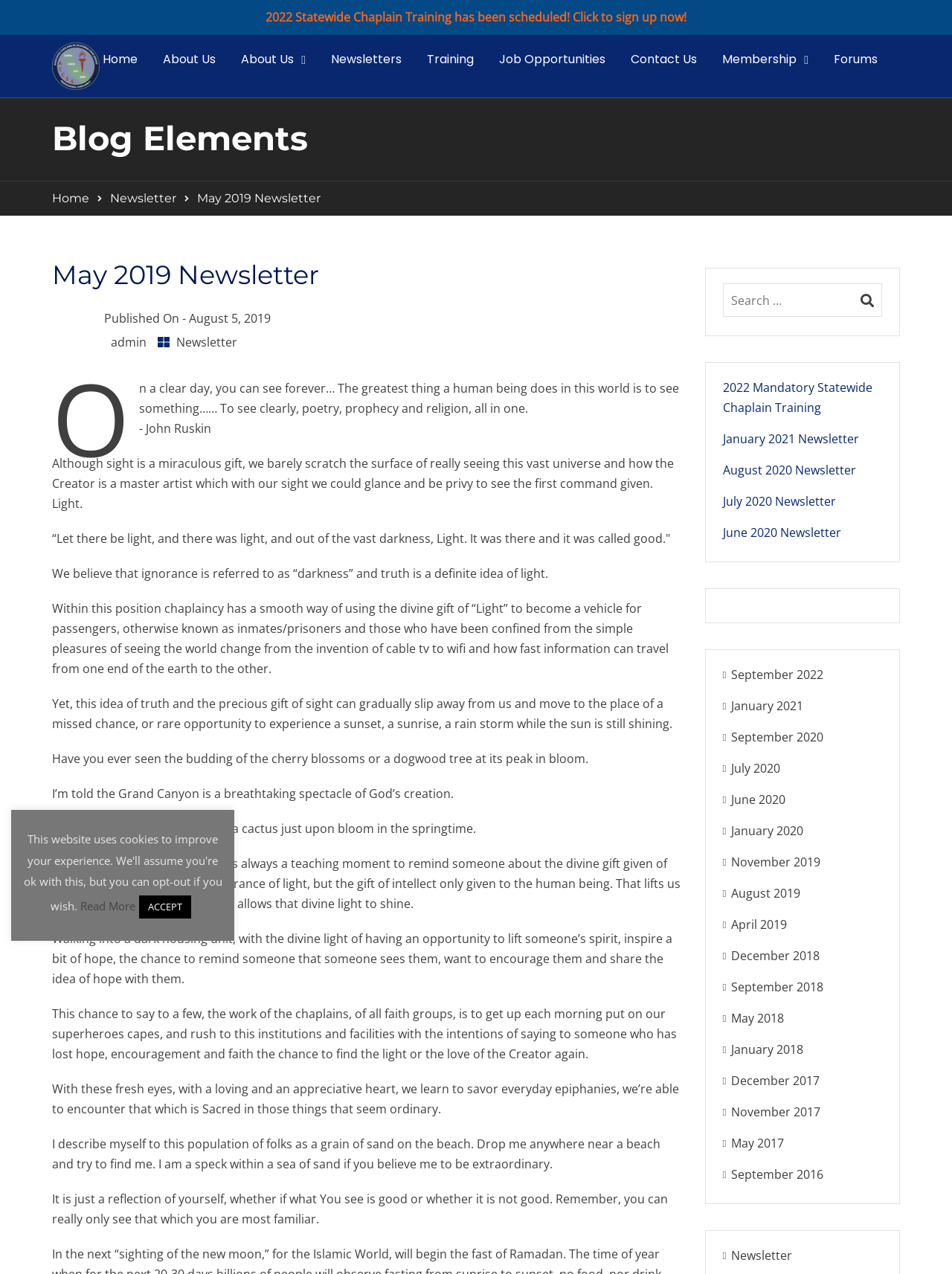Can you identify the bounding box coordinates of the clickable region needed to carry out this instruction: 'Click the link to view the 2022 Mandatory Statewide Chaplain Training'? The coordinates should be four float numbers within the range of 0 to 1, stated as [left, top, right, bottom].

[0.759, 0.297, 0.927, 0.328]